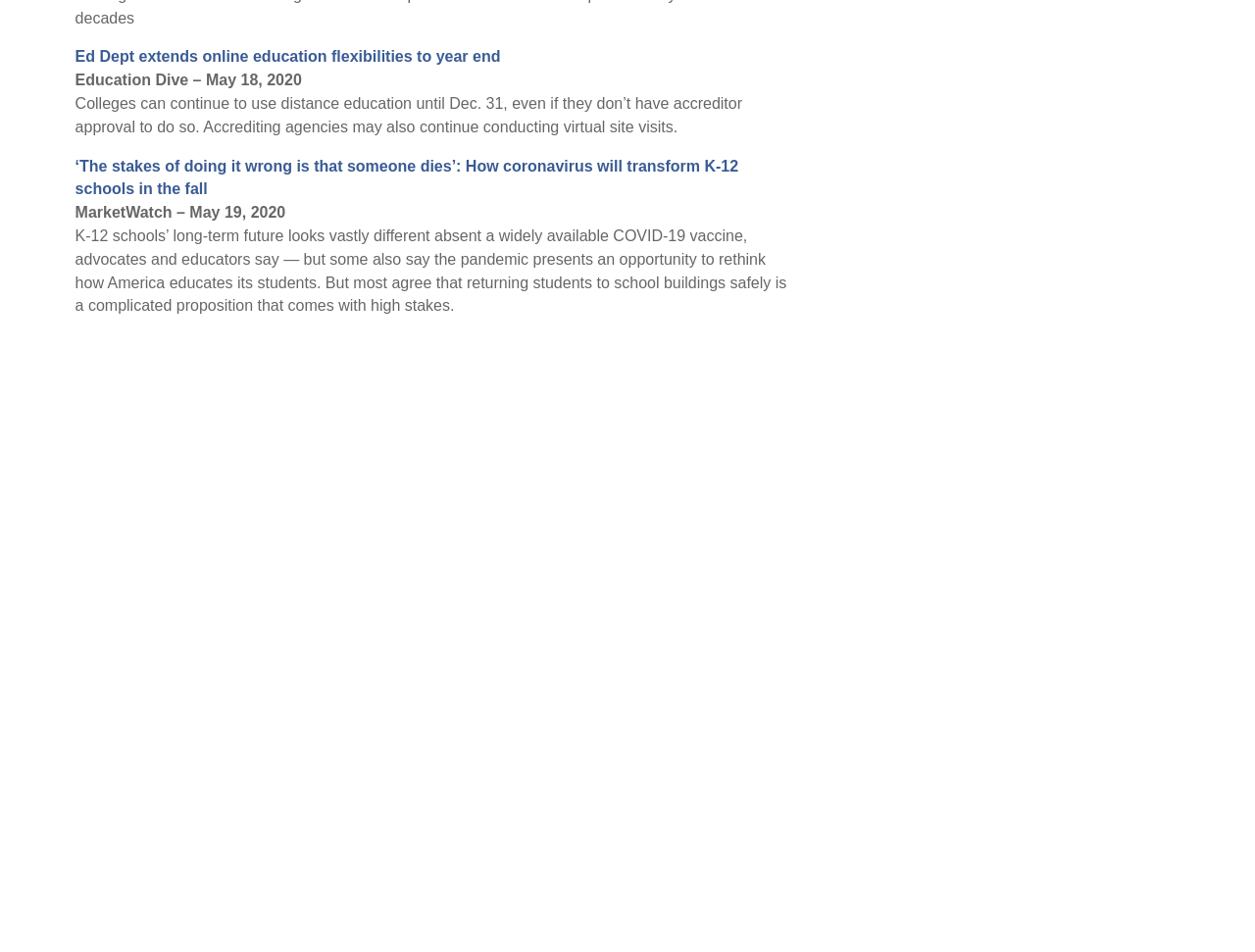Using the given element description, provide the bounding box coordinates (top-left x, top-left y, bottom-right x, bottom-right y) for the corresponding UI element in the screenshot: College Board Coronavirus Updates

[0.685, 0.527, 0.899, 0.545]